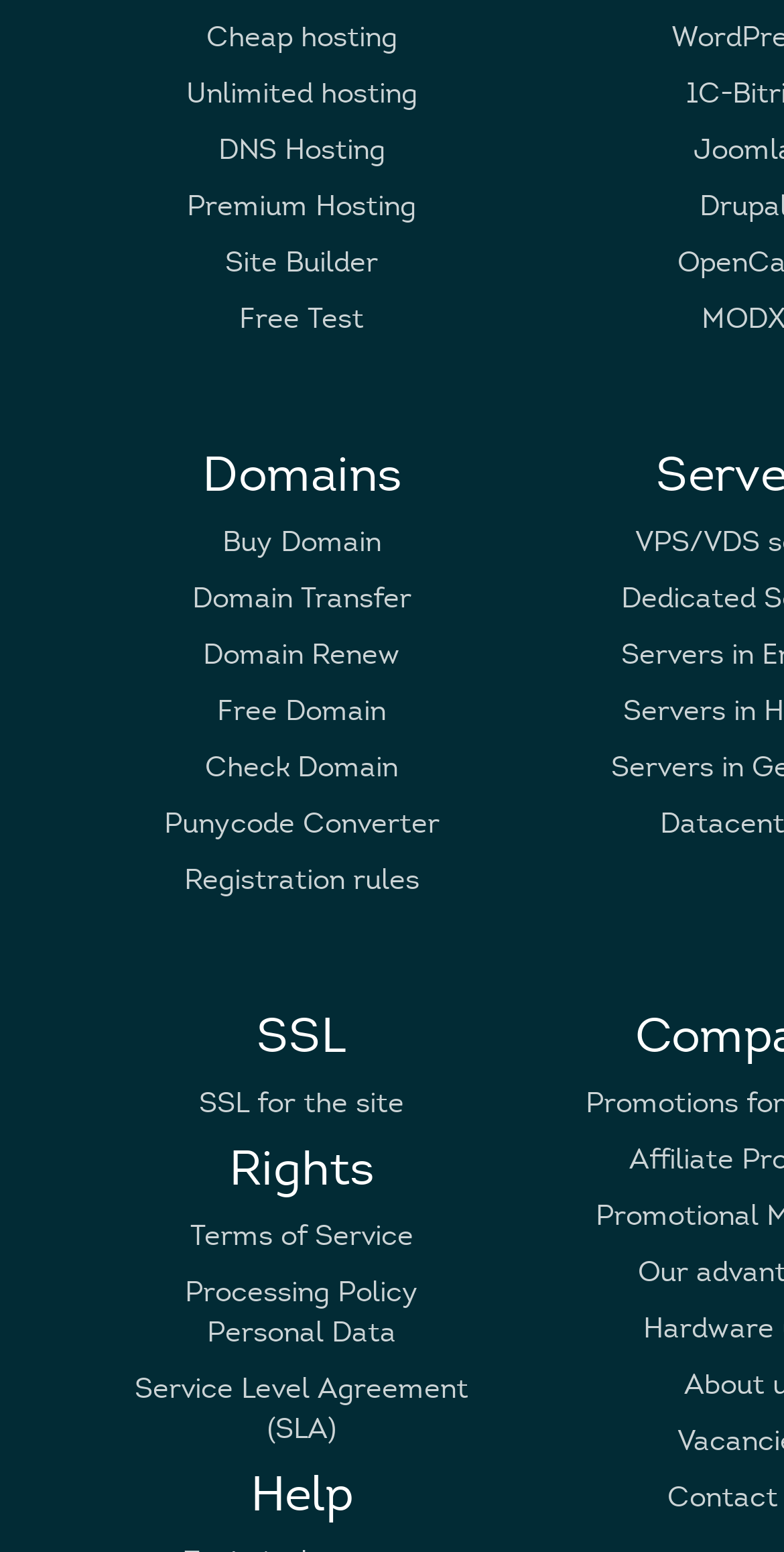Identify the bounding box coordinates of the section that should be clicked to achieve the task described: "Read terms of service".

[0.242, 0.785, 0.527, 0.807]